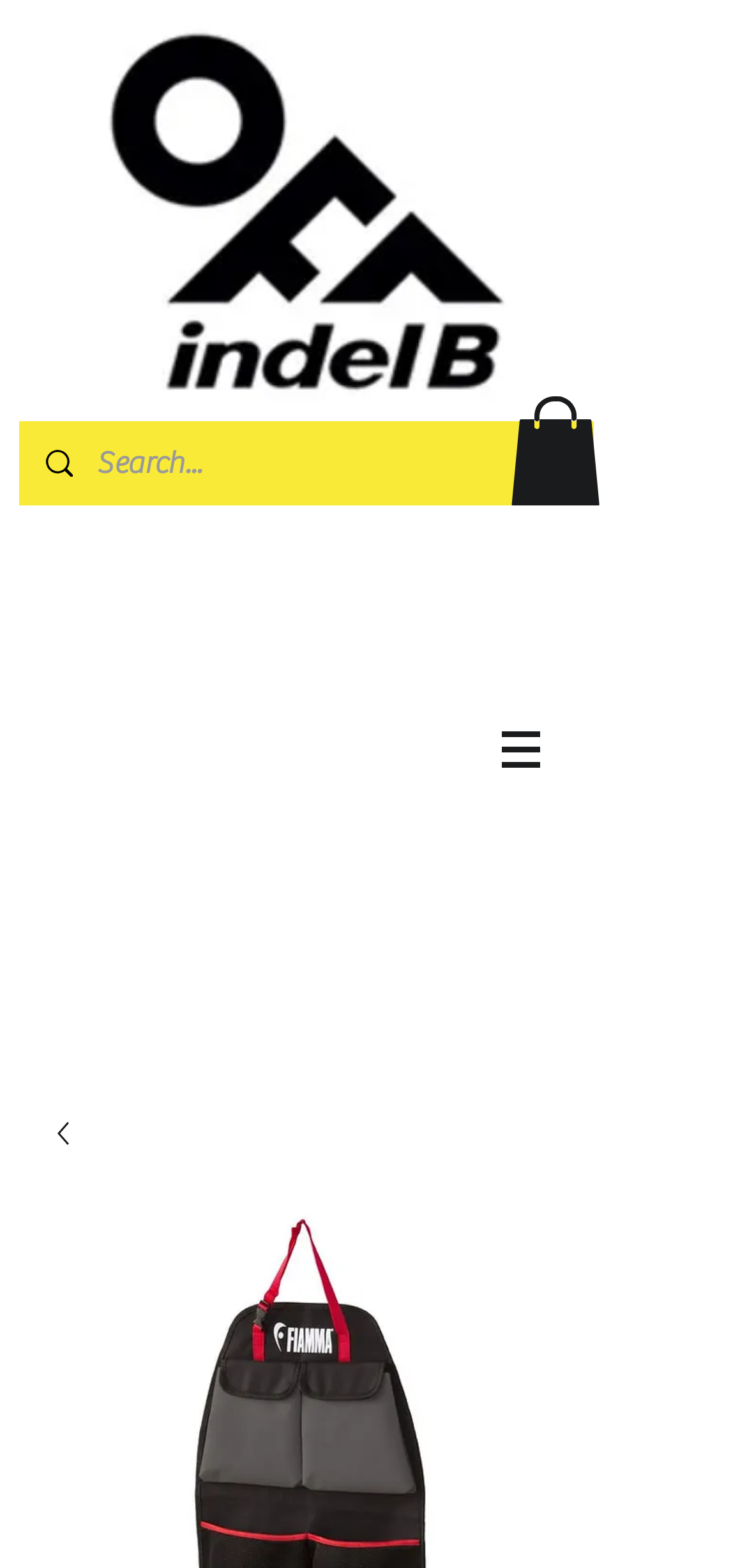Predict the bounding box coordinates for the UI element described as: "aria-label="Search..." name="q" placeholder="Search..."". The coordinates should be four float numbers between 0 and 1, presented as [left, top, right, bottom].

[0.129, 0.269, 0.697, 0.322]